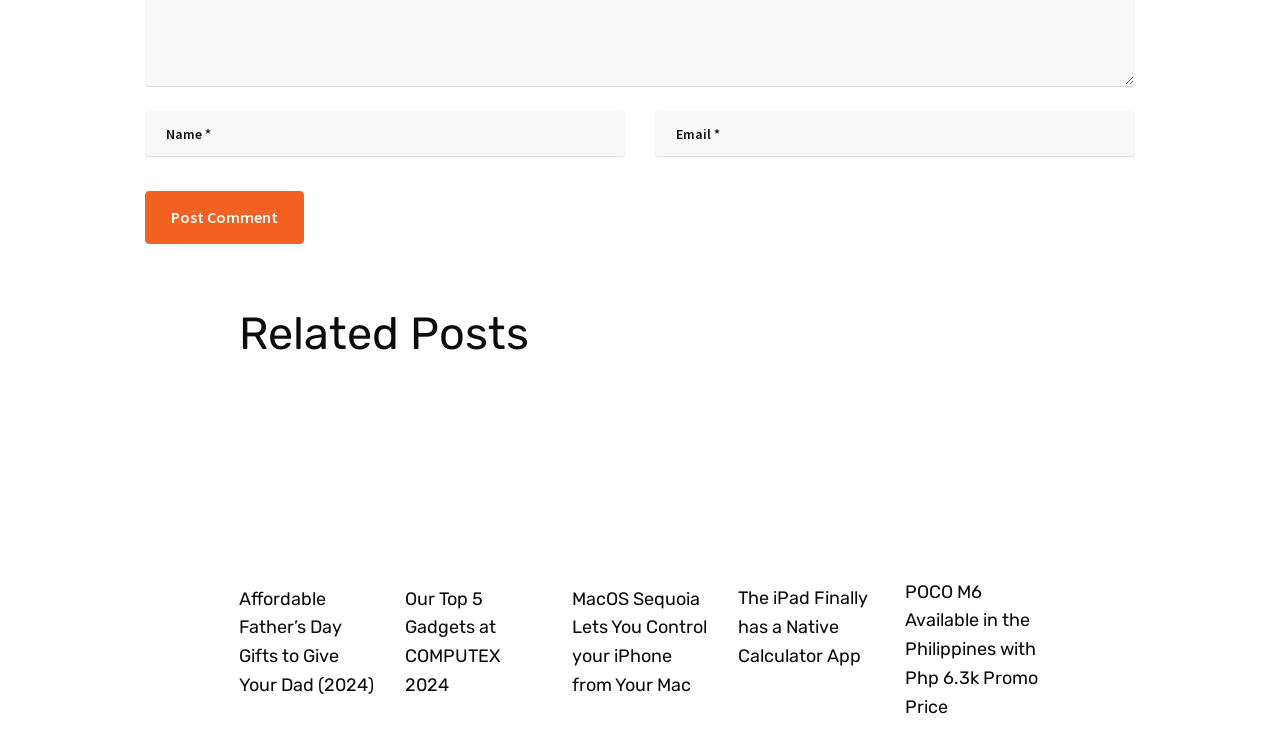Answer the question below in one word or phrase:
What is the title of the first related post?

Affordable Father’s Day Gifts to Give Your Dad (2024)